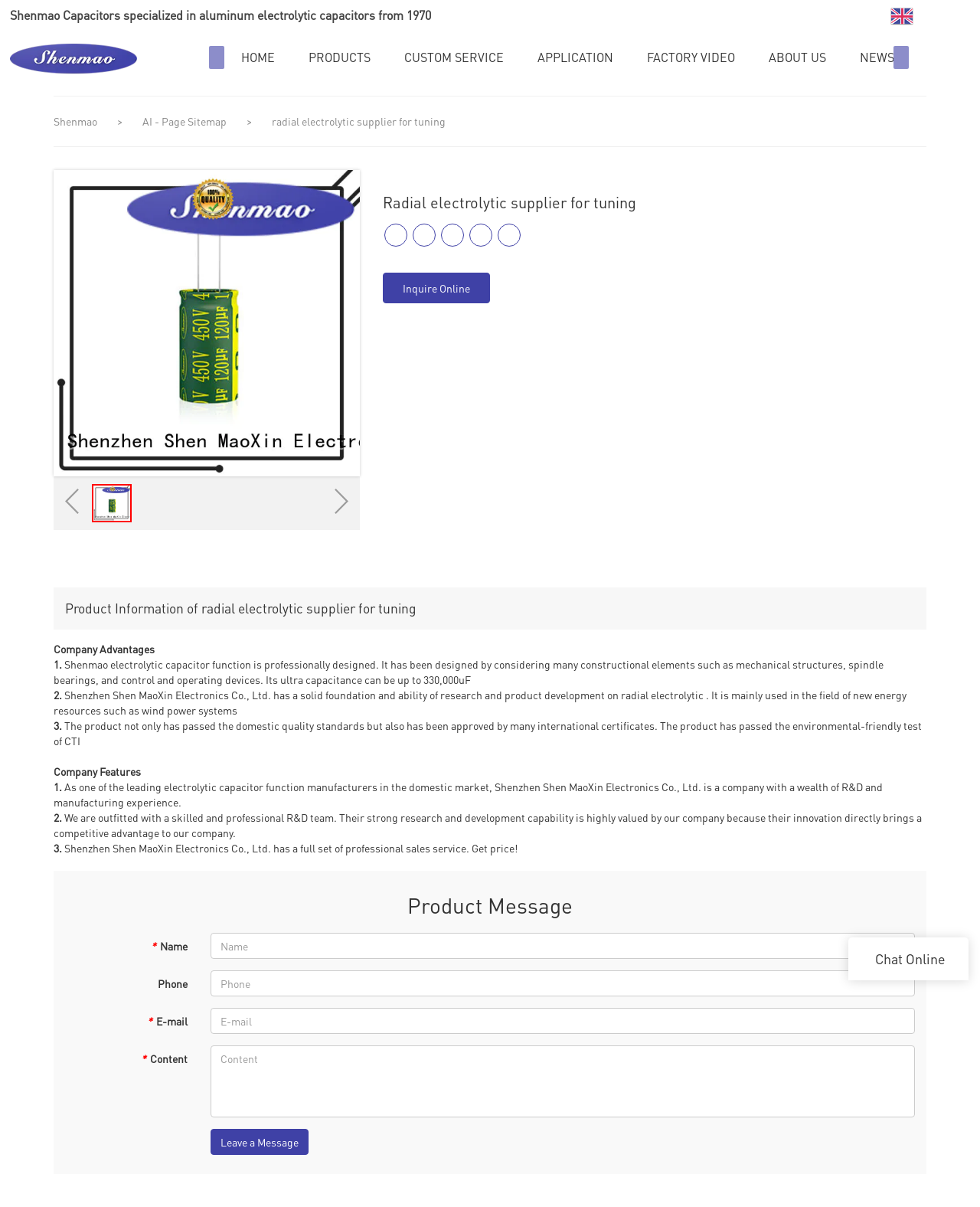Please find the bounding box coordinates of the section that needs to be clicked to achieve this instruction: "Fill in the Name input field".

[0.215, 0.773, 0.934, 0.794]